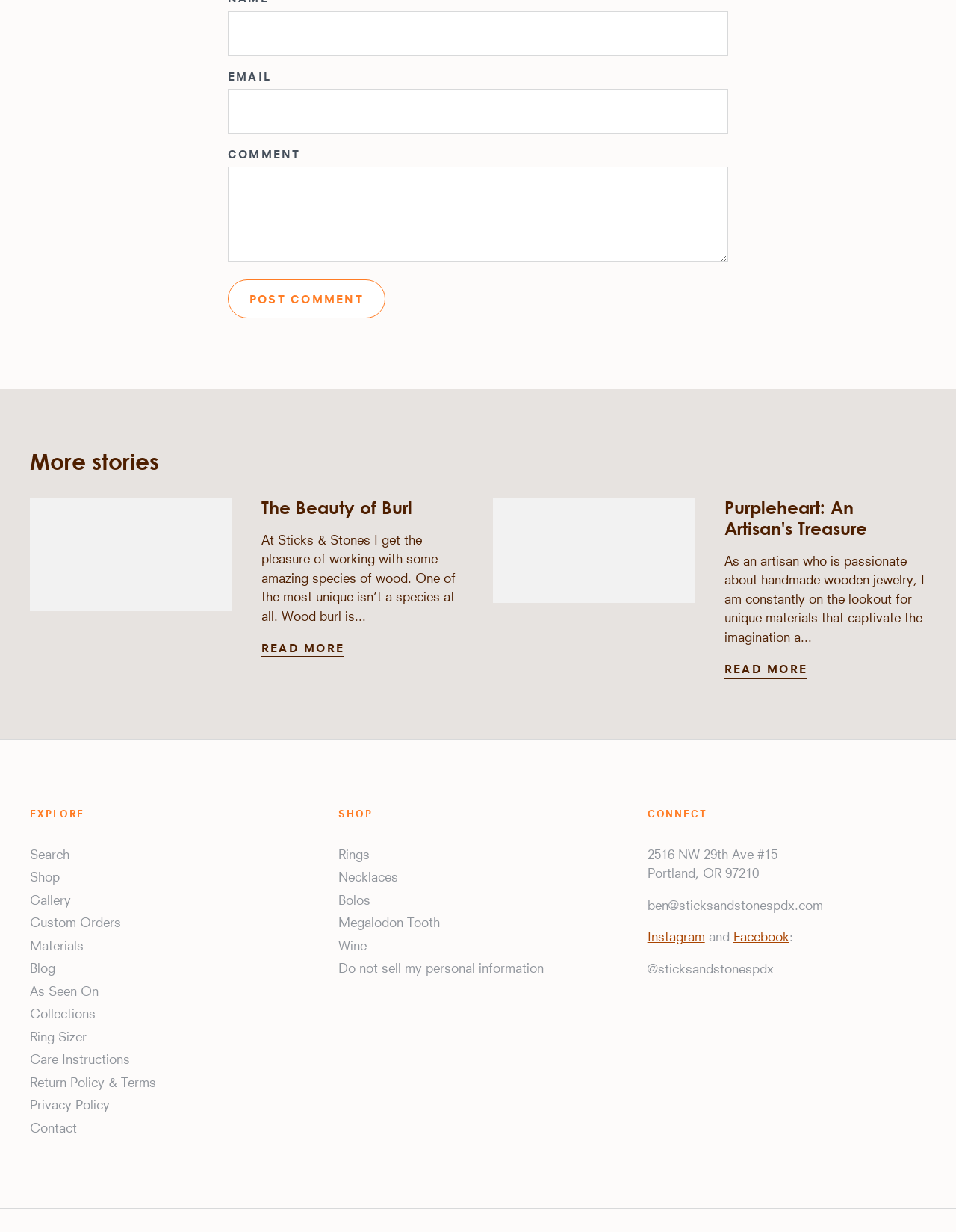Locate the bounding box coordinates of the element's region that should be clicked to carry out the following instruction: "Contact us through email". The coordinates need to be four float numbers between 0 and 1, i.e., [left, top, right, bottom].

[0.677, 0.728, 0.861, 0.741]